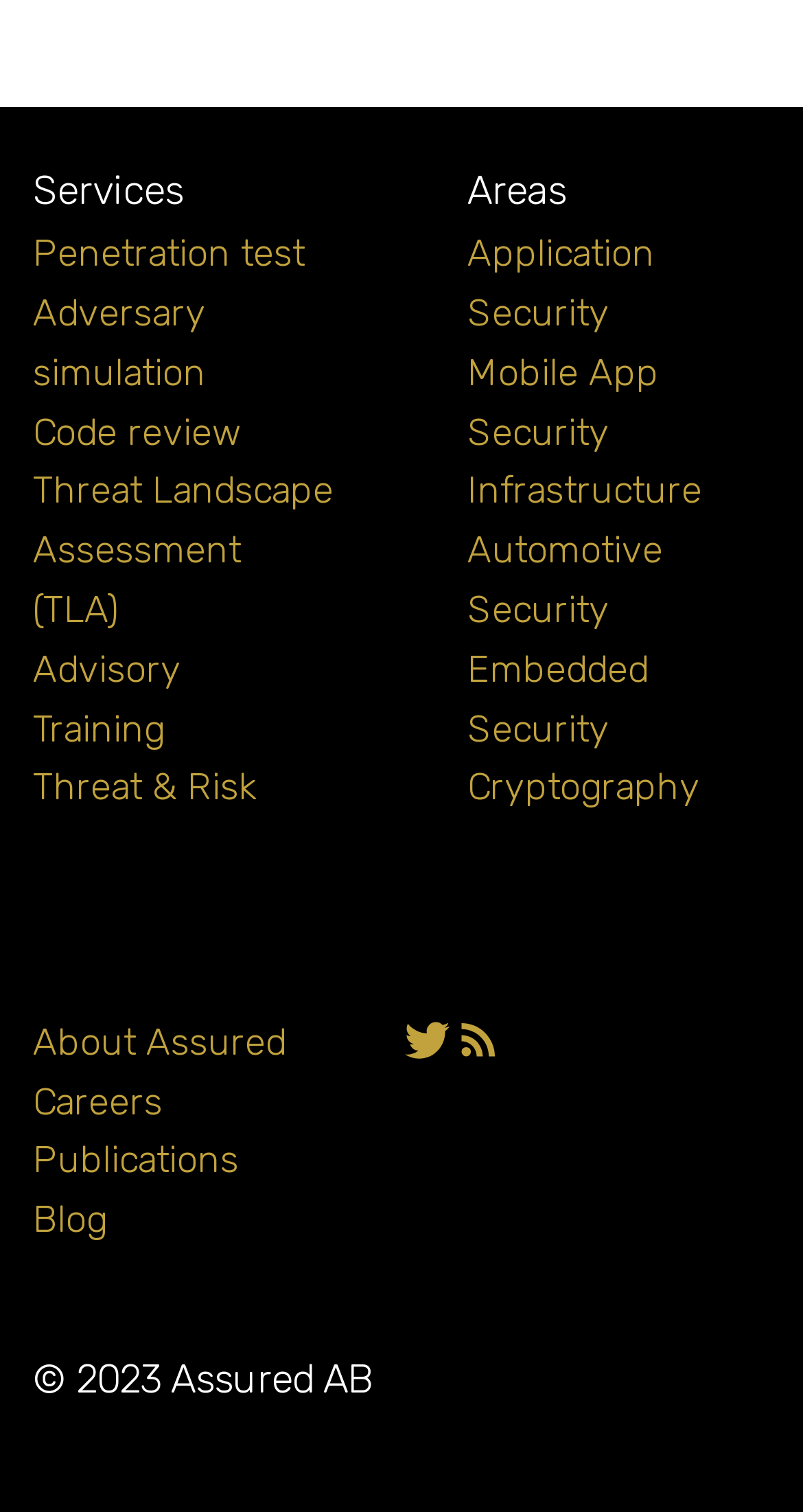Respond to the question below with a single word or phrase: How many areas are listed?

6